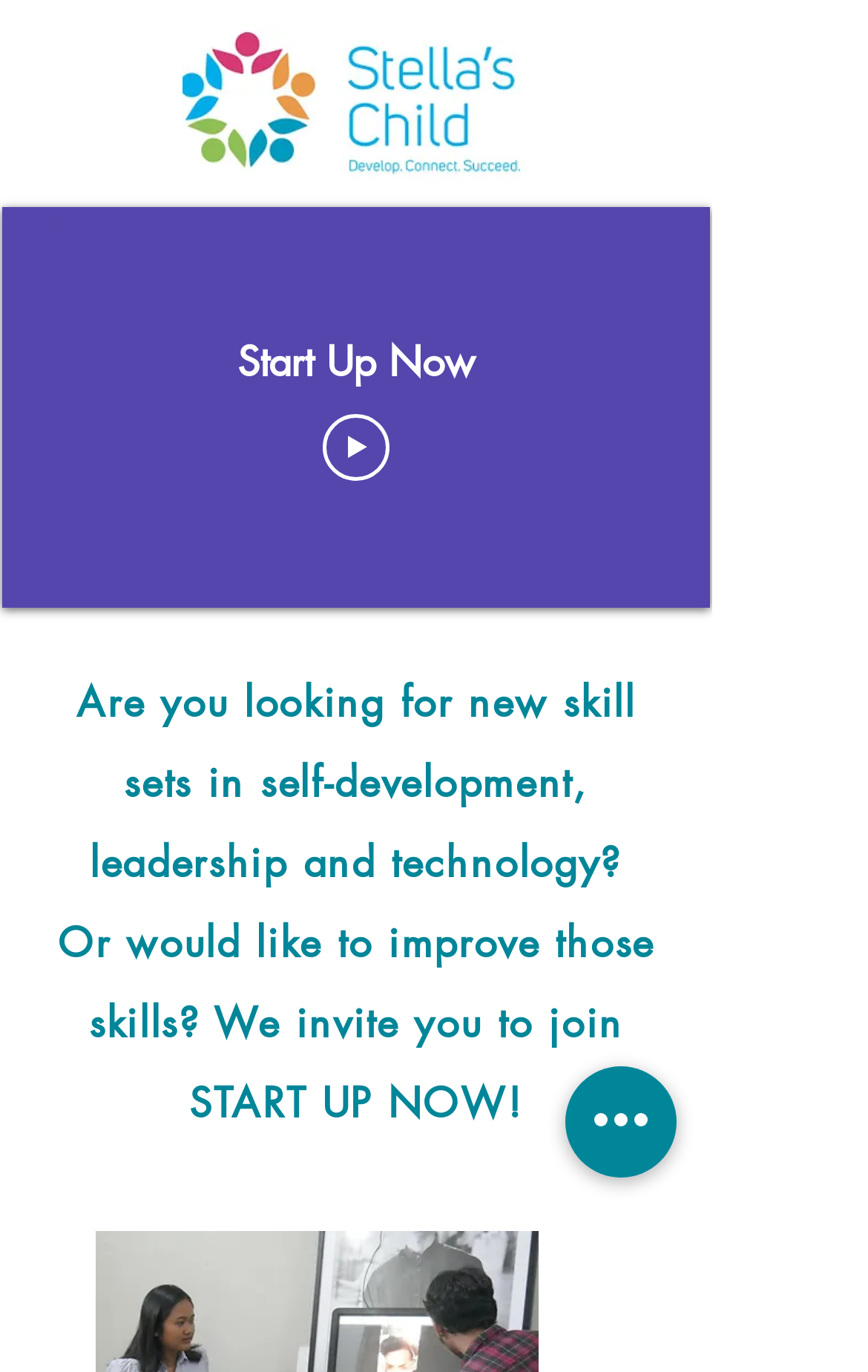Answer the question below with a single word or a brief phrase: 
What is the purpose of the 'Quick actions' button?

Unknown